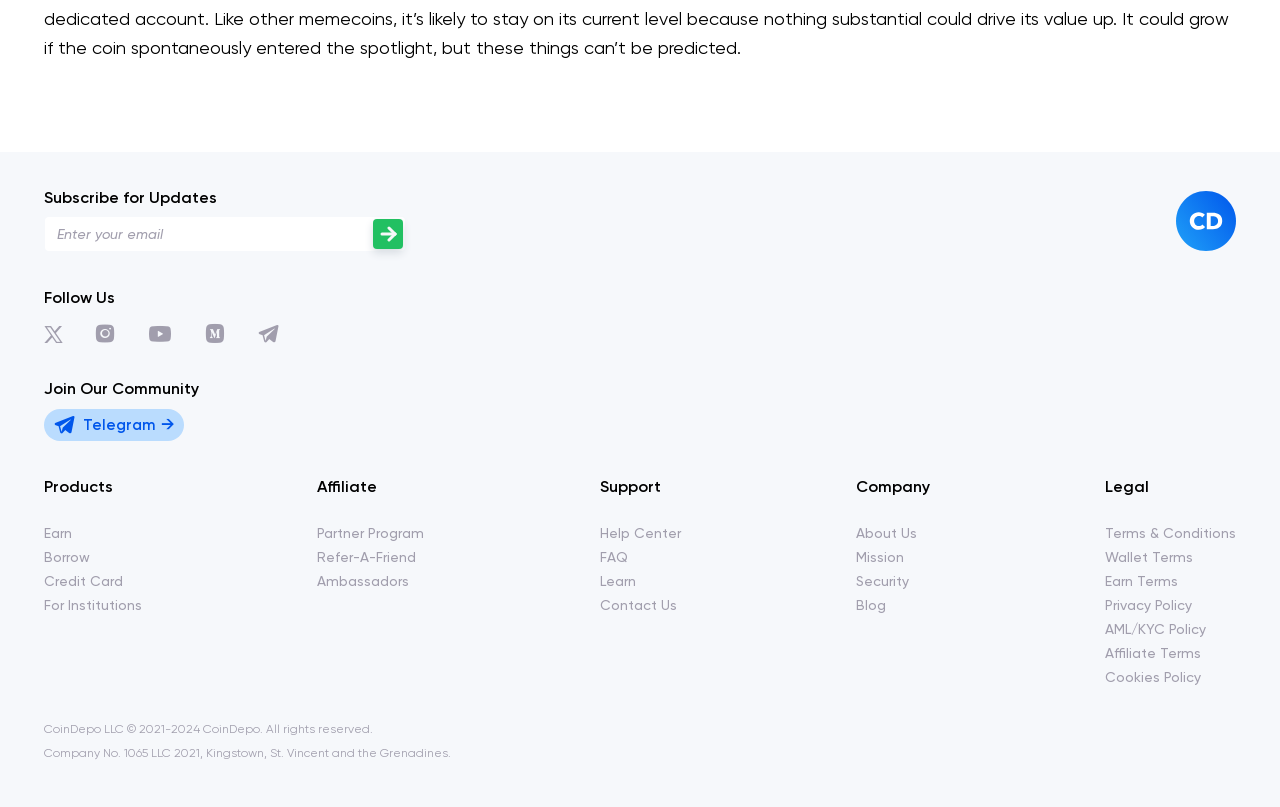How many social media links are available?
Give a detailed explanation using the information visible in the image.

I counted the number of social media links under the 'Follow Us' heading, which are '', '', '', '', and ''. Therefore, there are 5 social media links available.